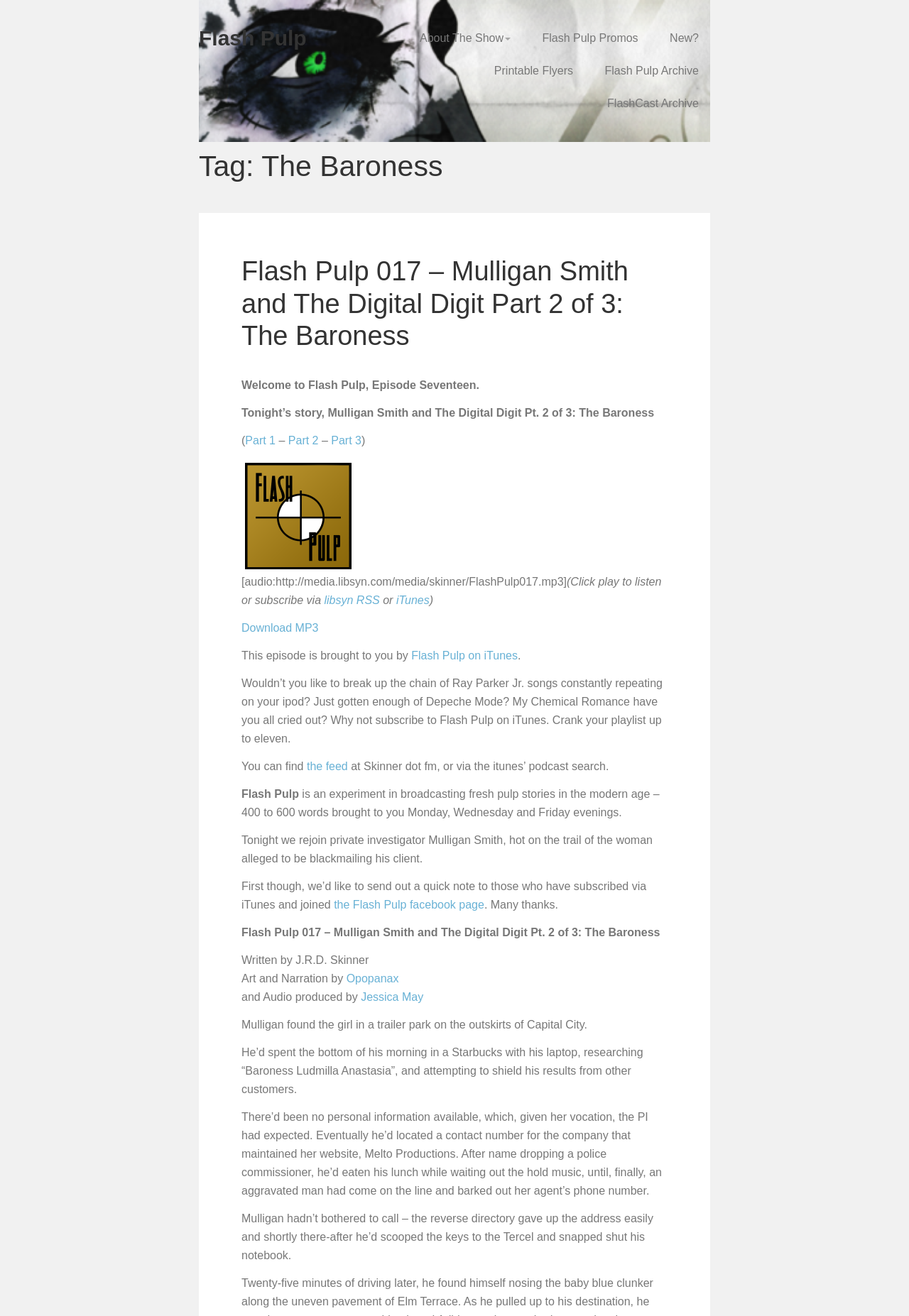Who is the narrator of the episode?
Please answer using one word or phrase, based on the screenshot.

Opopanax